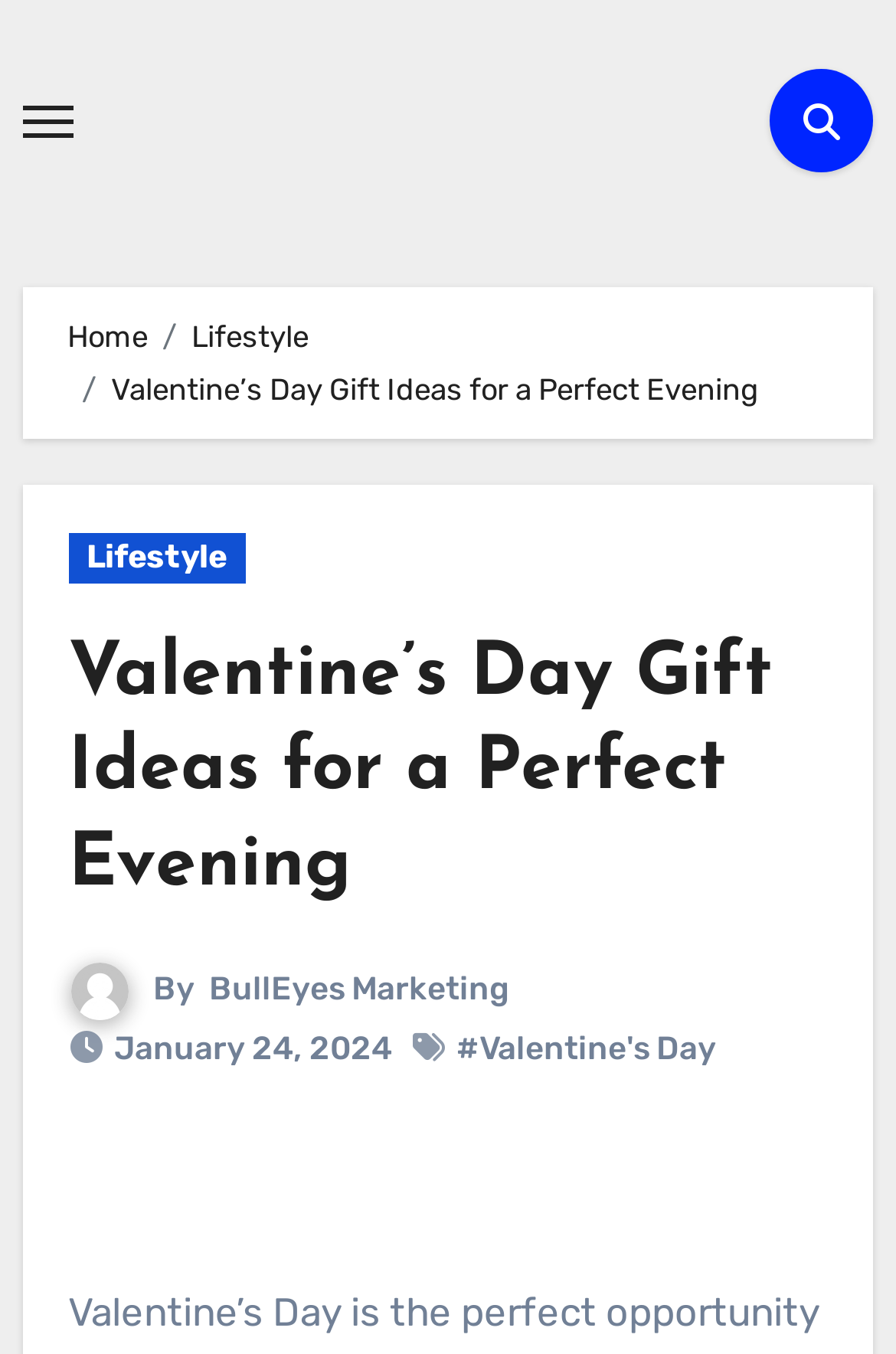Could you highlight the region that needs to be clicked to execute the instruction: "View January 24, 2024 post"?

[0.128, 0.759, 0.438, 0.788]